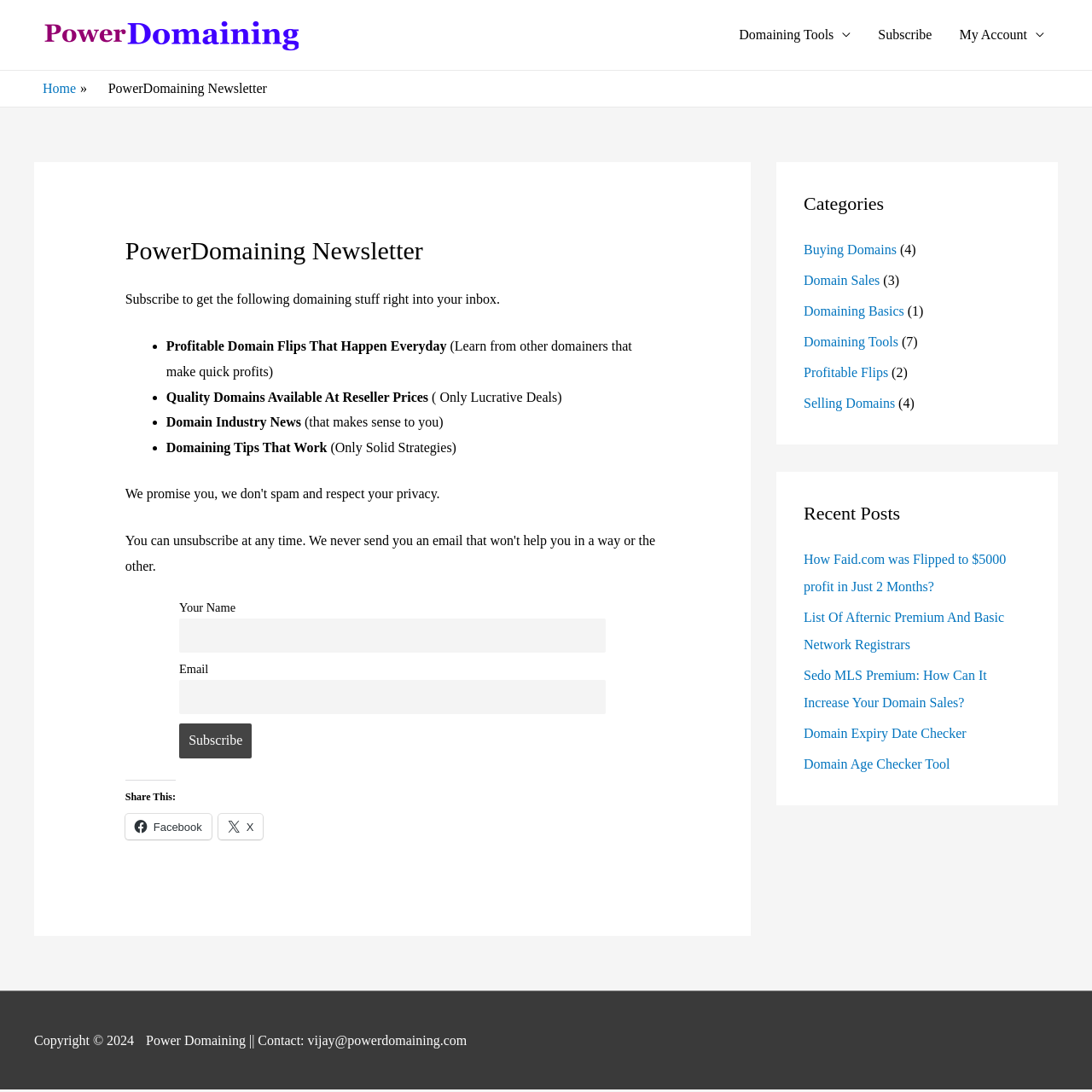What are the benefits of subscribing to the newsletter?
Please give a detailed and elaborate answer to the question.

The benefits of subscribing to the newsletter are listed in the main section of the webpage, which includes profitable domain flips, quality domains available at reseller prices, domain industry news, and domaining tips that work.